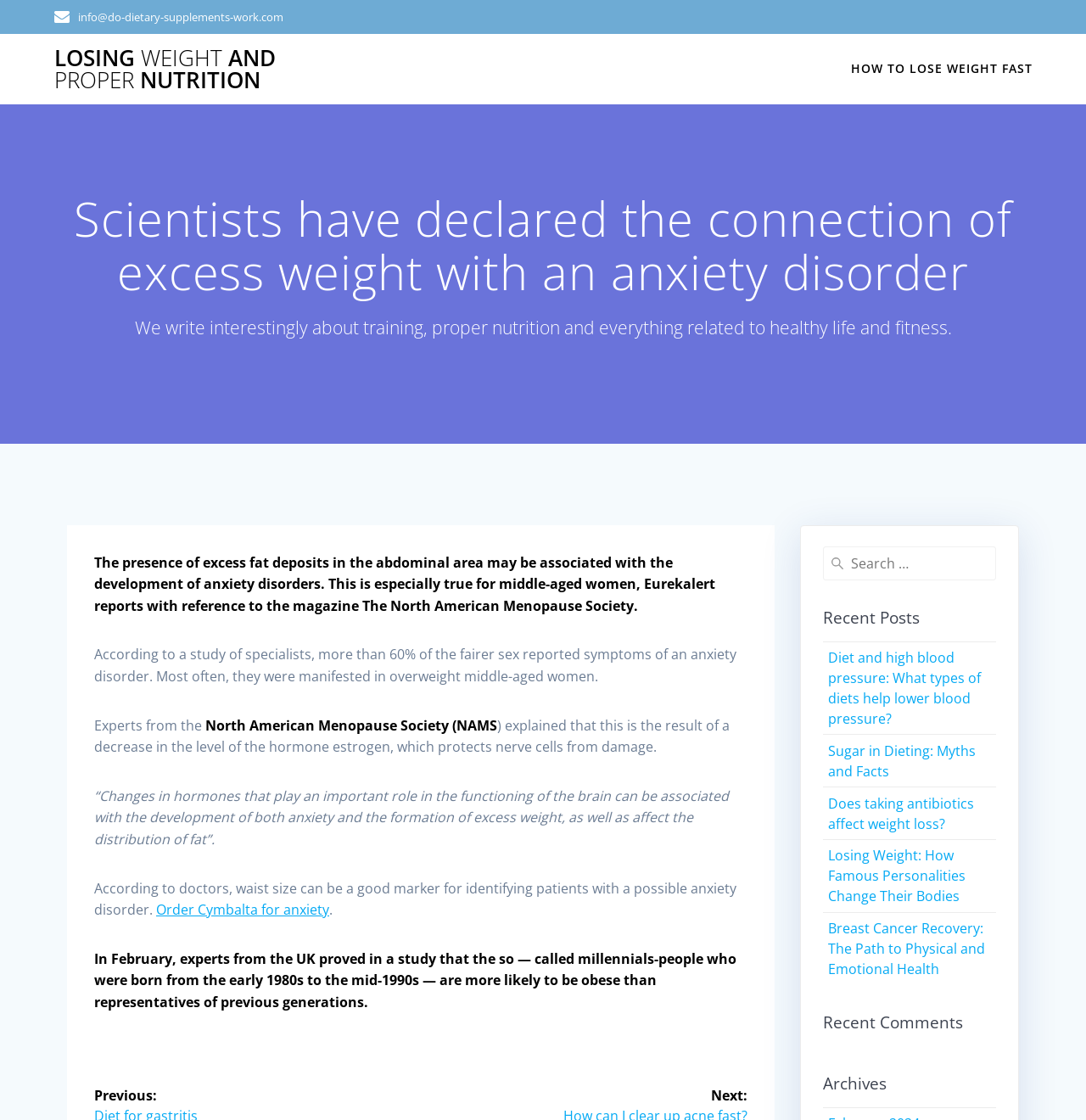Given the element description: "Losing weight and proper nutrition", predict the bounding box coordinates of this UI element. The coordinates must be four float numbers between 0 and 1, given as [left, top, right, bottom].

[0.05, 0.042, 0.304, 0.081]